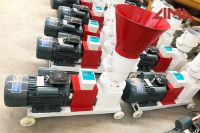What is the production capacity of each machine?
Based on the image, give a concise answer in the form of a single word or short phrase.

Up to 400 kg/h